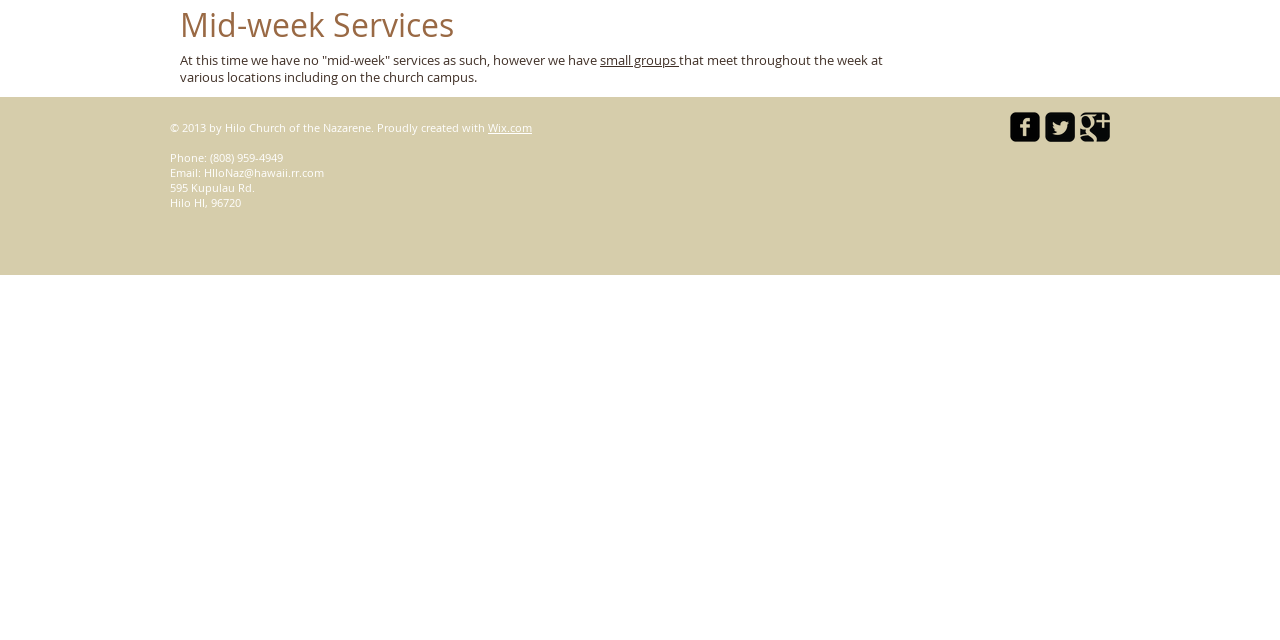Please determine the bounding box coordinates for the element with the description: "prev".

None